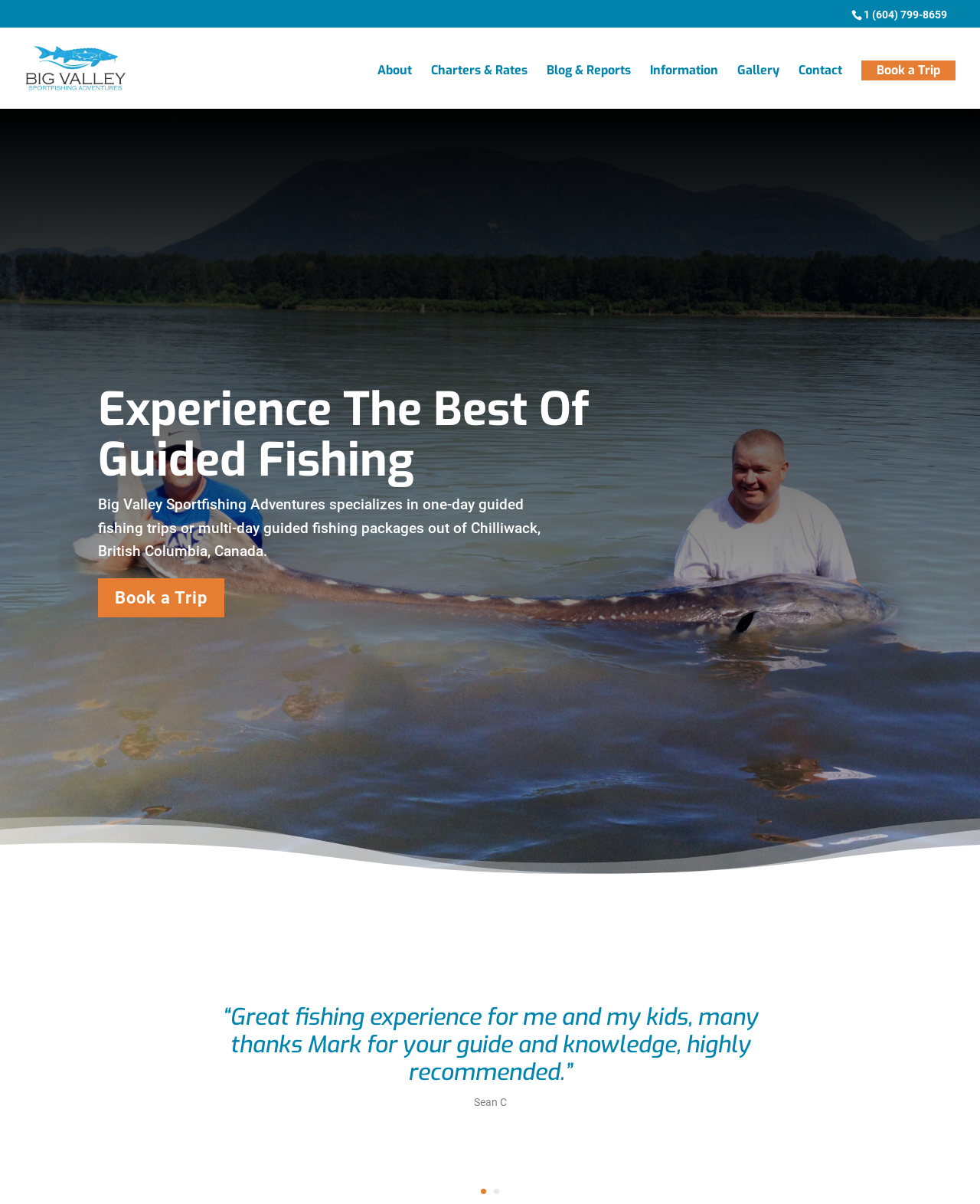Find the bounding box coordinates for the element that must be clicked to complete the instruction: "Check the fishing reports". The coordinates should be four float numbers between 0 and 1, indicated as [left, top, right, bottom].

[0.2, 0.48, 0.229, 0.513]